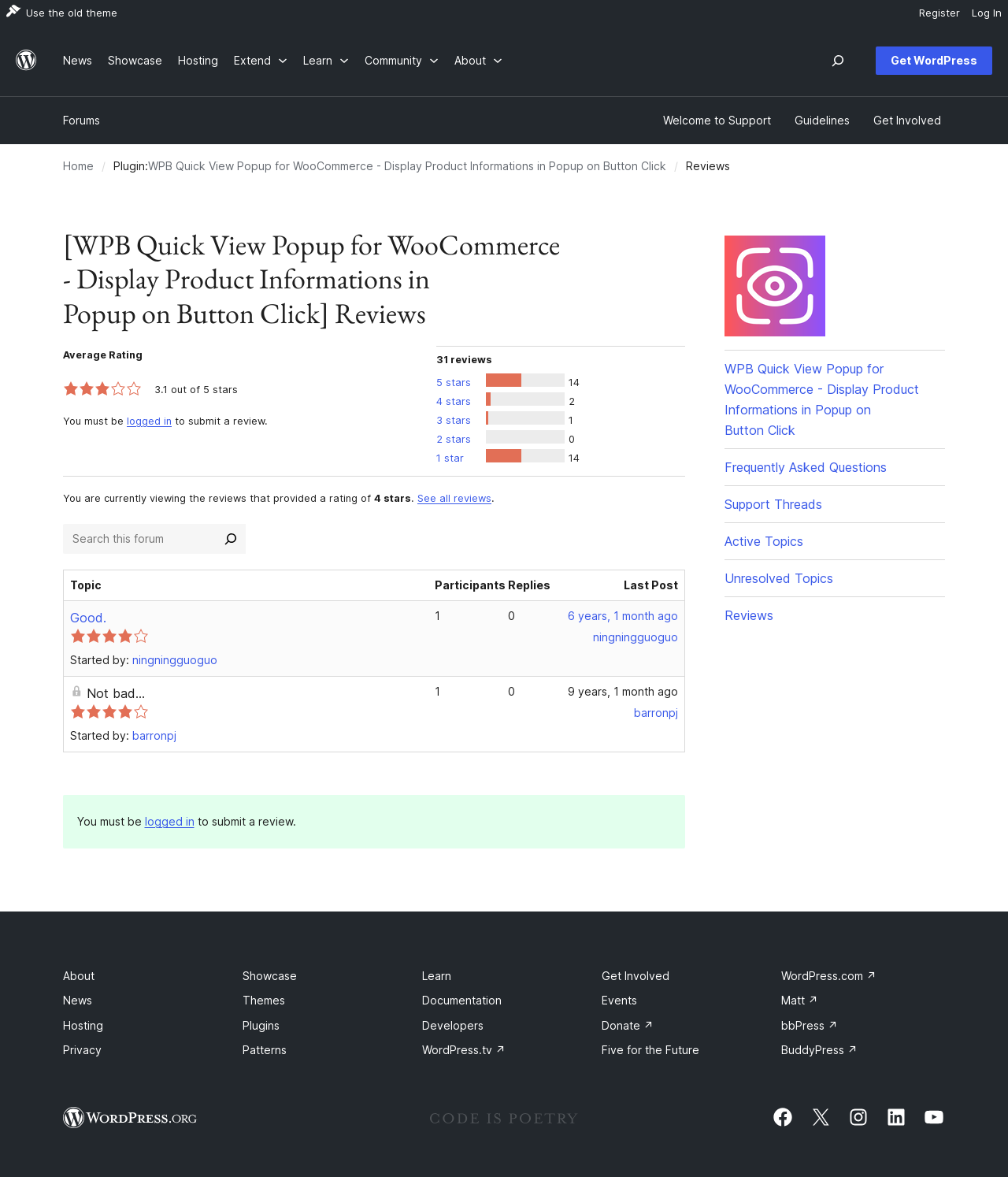Determine the bounding box coordinates of the clickable element necessary to fulfill the instruction: "View WPB Quick View Popup for WooCommerce plugin". Provide the coordinates as four float numbers within the 0 to 1 range, i.e., [left, top, right, bottom].

[0.147, 0.133, 0.661, 0.15]